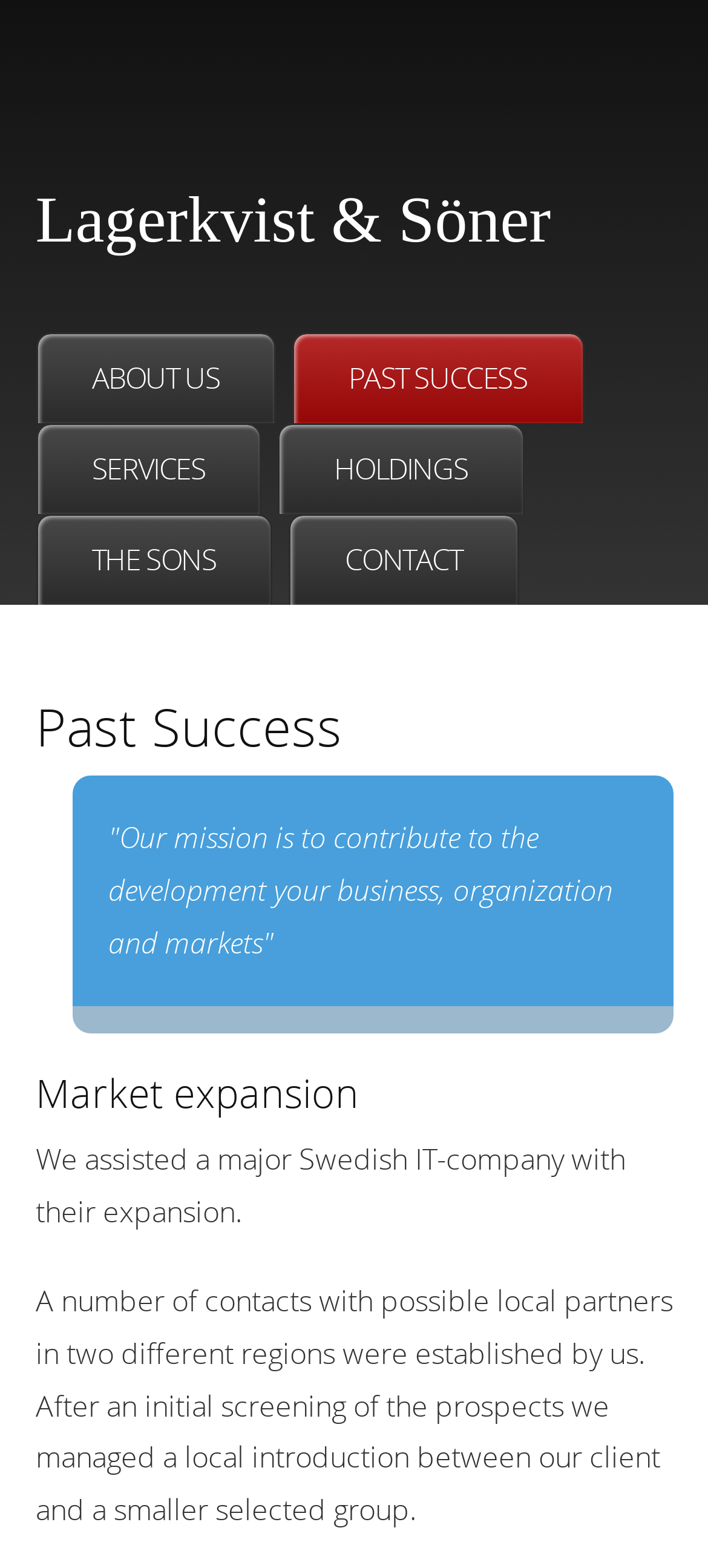Using the element description: "Contact", determine the bounding box coordinates. The coordinates should be in the format [left, top, right, bottom], with values between 0 and 1.

[0.408, 0.328, 0.732, 0.385]